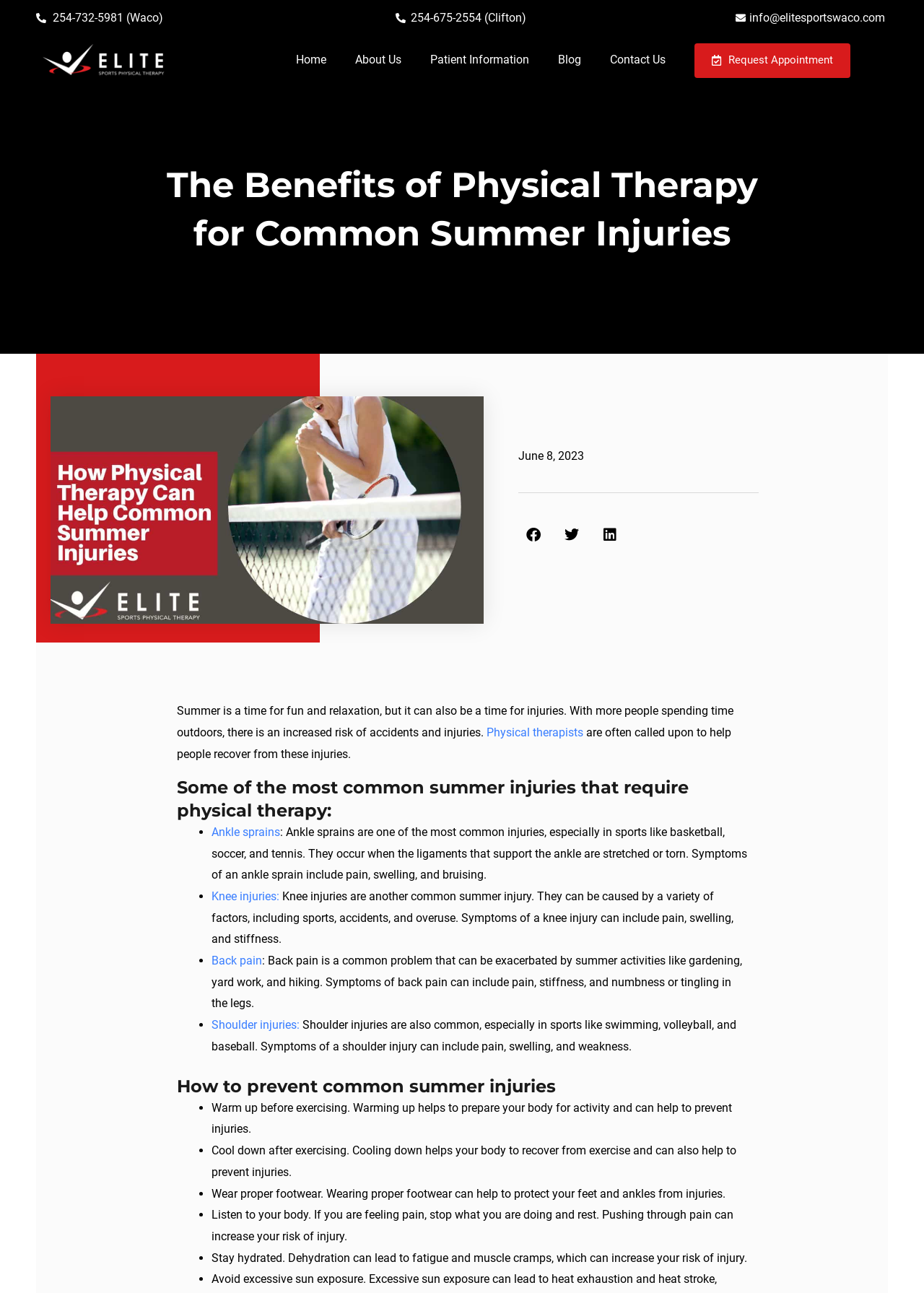Identify the bounding box coordinates of the specific part of the webpage to click to complete this instruction: "Request an appointment".

[0.751, 0.033, 0.92, 0.06]